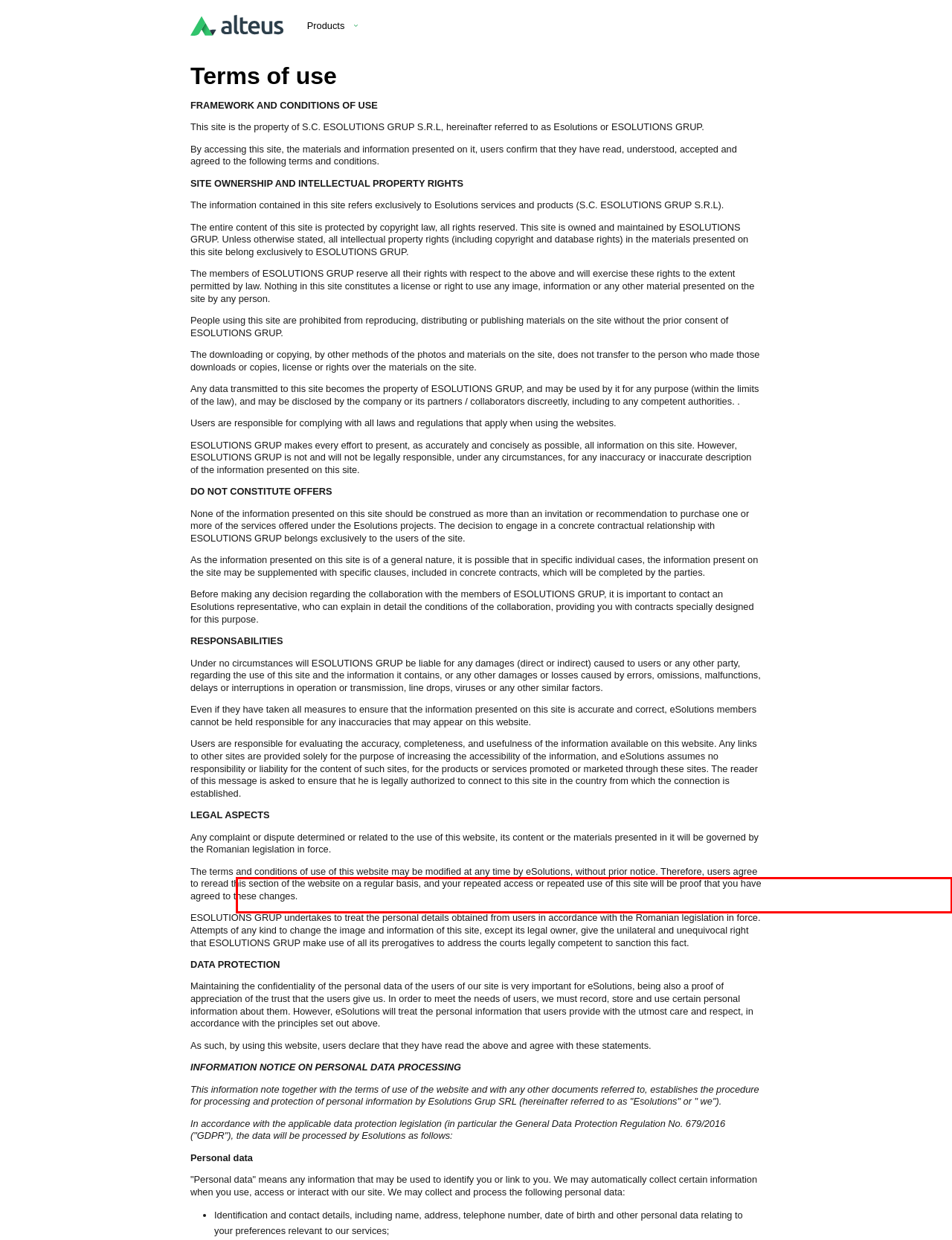Observe the screenshot of the webpage, locate the red bounding box, and extract the text content within it.

Even if they have taken all measures to ensure that the information presented on this site is accurate and correct, eSolutions members cannot be held responsible for any inaccuracies that may appear on this website.